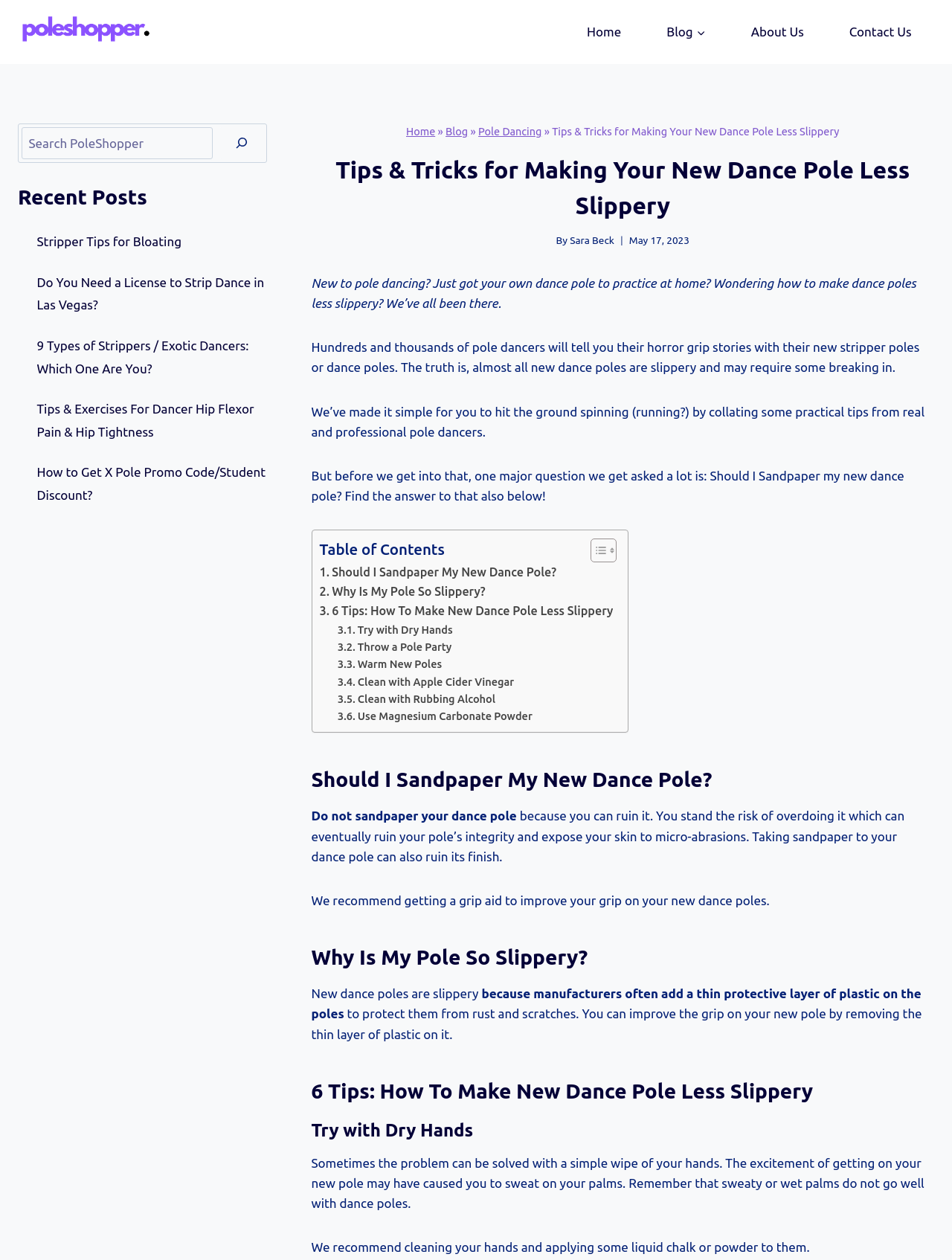What is the topic of the webpage?
With the help of the image, please provide a detailed response to the question.

Based on the webpage content, I can see that the webpage is discussing pole dancing, specifically providing tips and tricks for making a new dance pole less slippery.